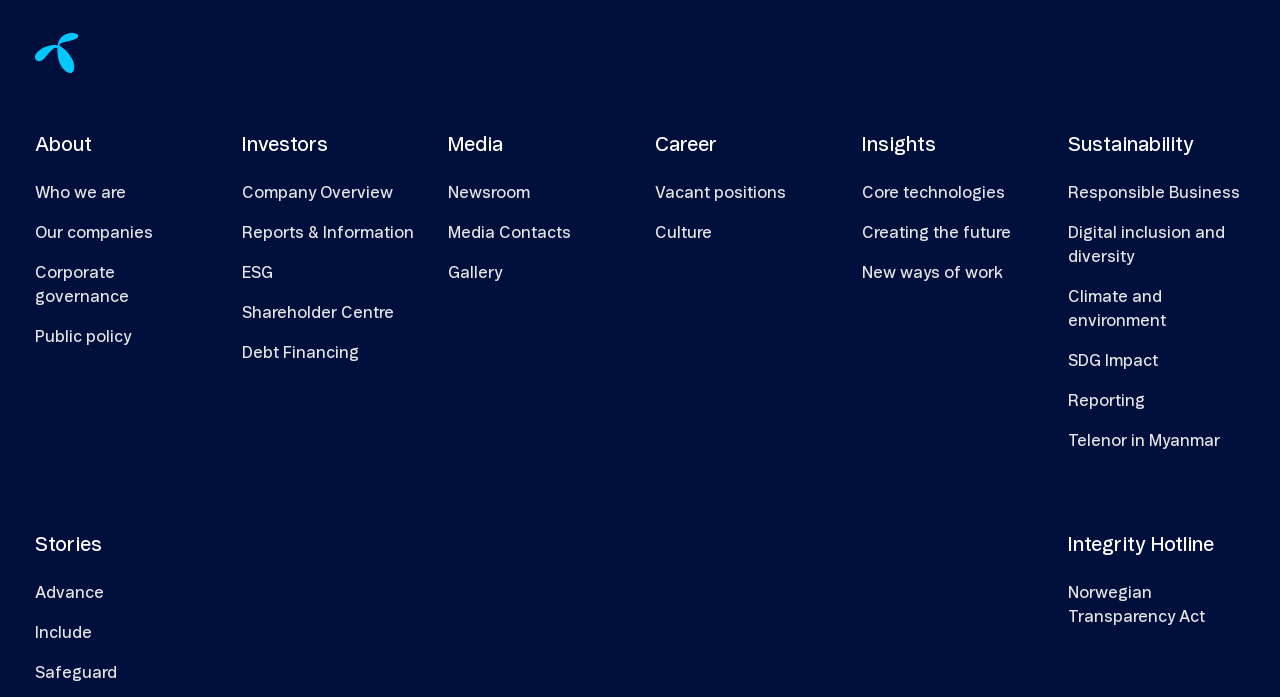Identify the bounding box coordinates of the specific part of the webpage to click to complete this instruction: "Read Stories".

[0.027, 0.753, 0.165, 0.81]